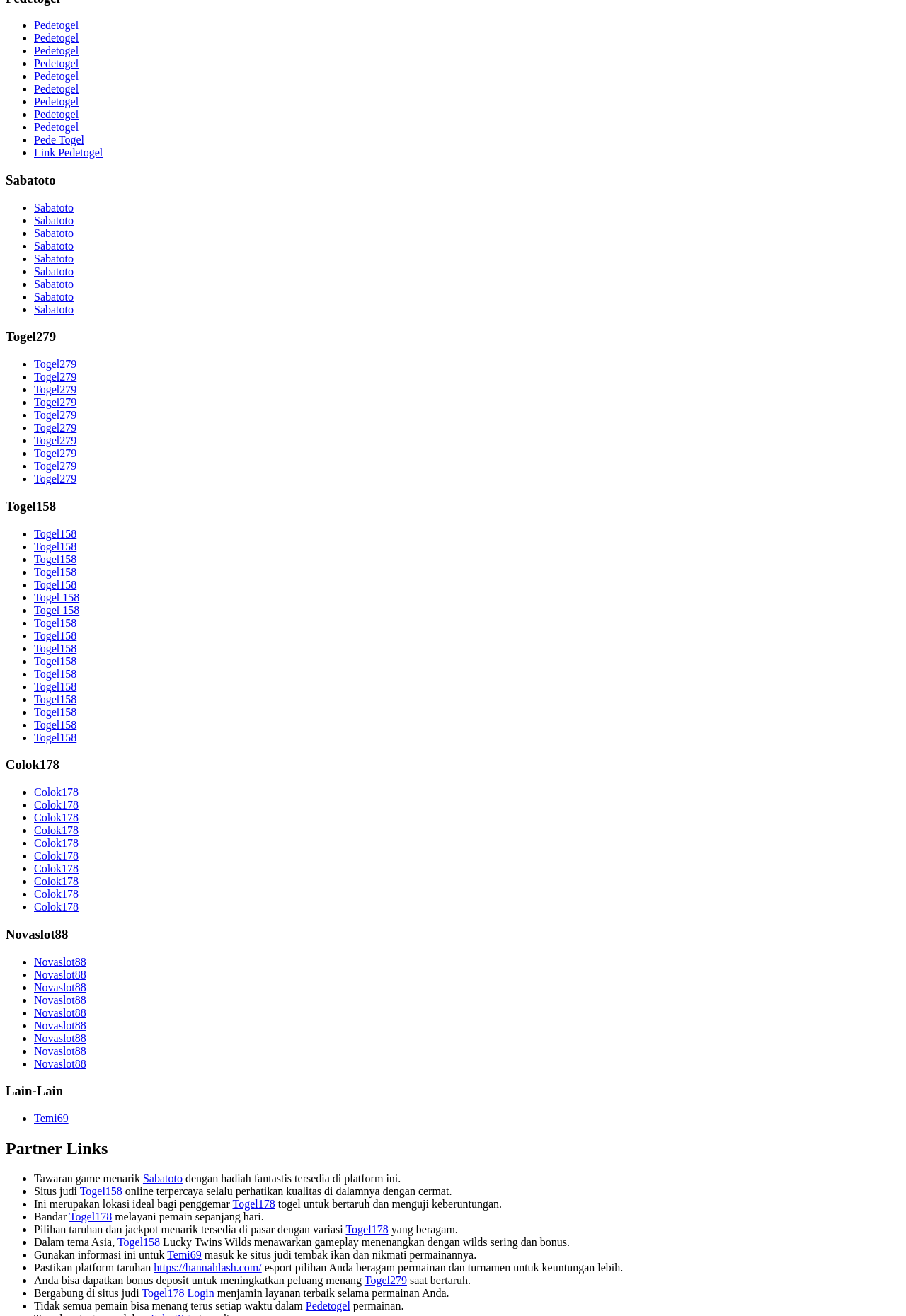Please identify the bounding box coordinates of the element's region that should be clicked to execute the following instruction: "go to Sabatoto". The bounding box coordinates must be four float numbers between 0 and 1, i.e., [left, top, right, bottom].

[0.006, 0.131, 0.994, 0.143]